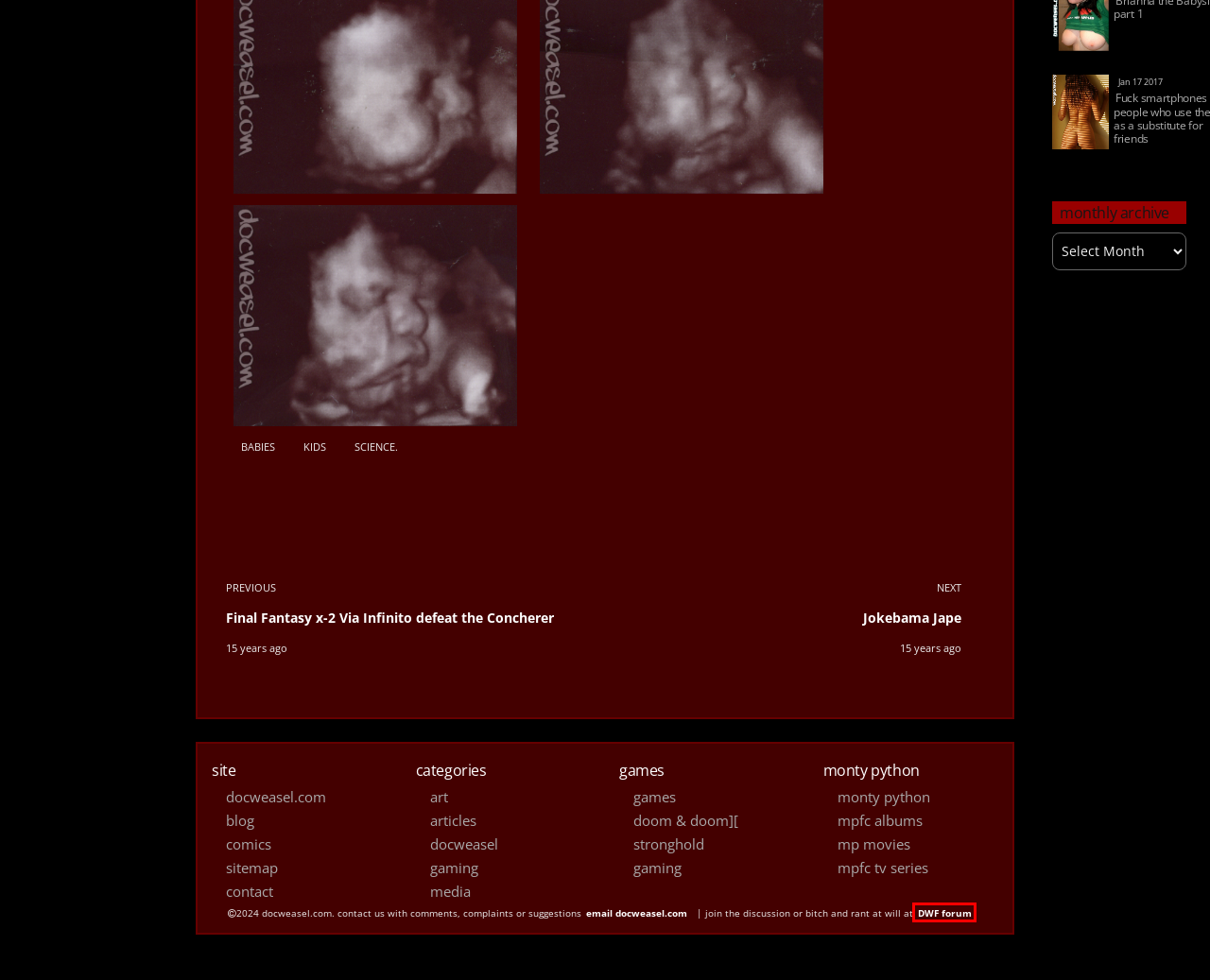Provided is a screenshot of a webpage with a red bounding box around an element. Select the most accurate webpage description for the page that appears after clicking the highlighted element. Here are the candidates:
A. Science. - docweasel.com
B. sitemap - docweasel.com
C. dwf - docweasel.com
D. docweasel - docweasel.com
E. Final Fantasy x-2 Via Infinito defeat the Concherer - docweasel.com
F. mpfc albums - docweasel.com
G. Jokebama Jape - docweasel.com
H. media - docweasel.com

C